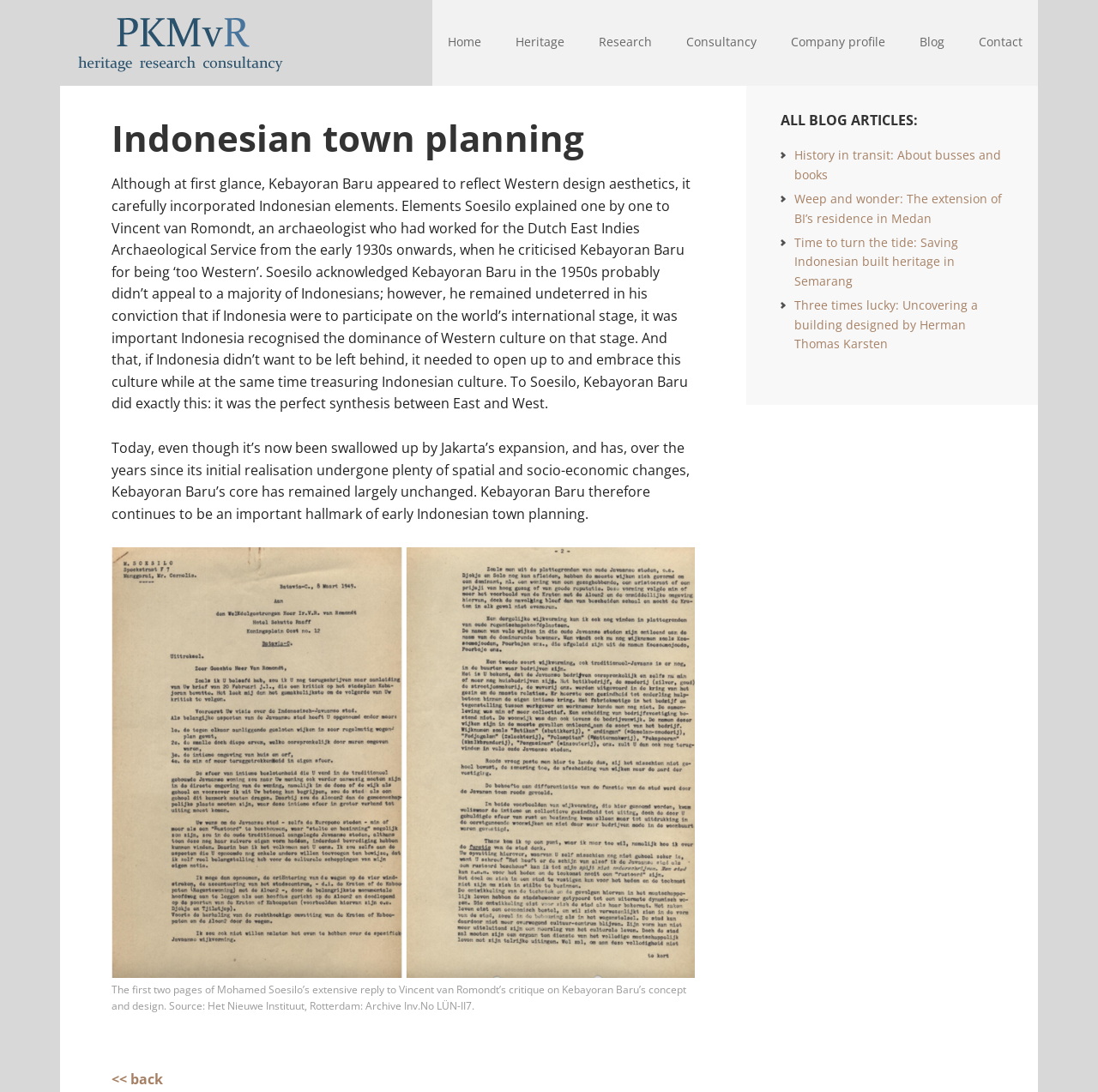Please extract the primary headline from the webpage.

Indonesian town planning